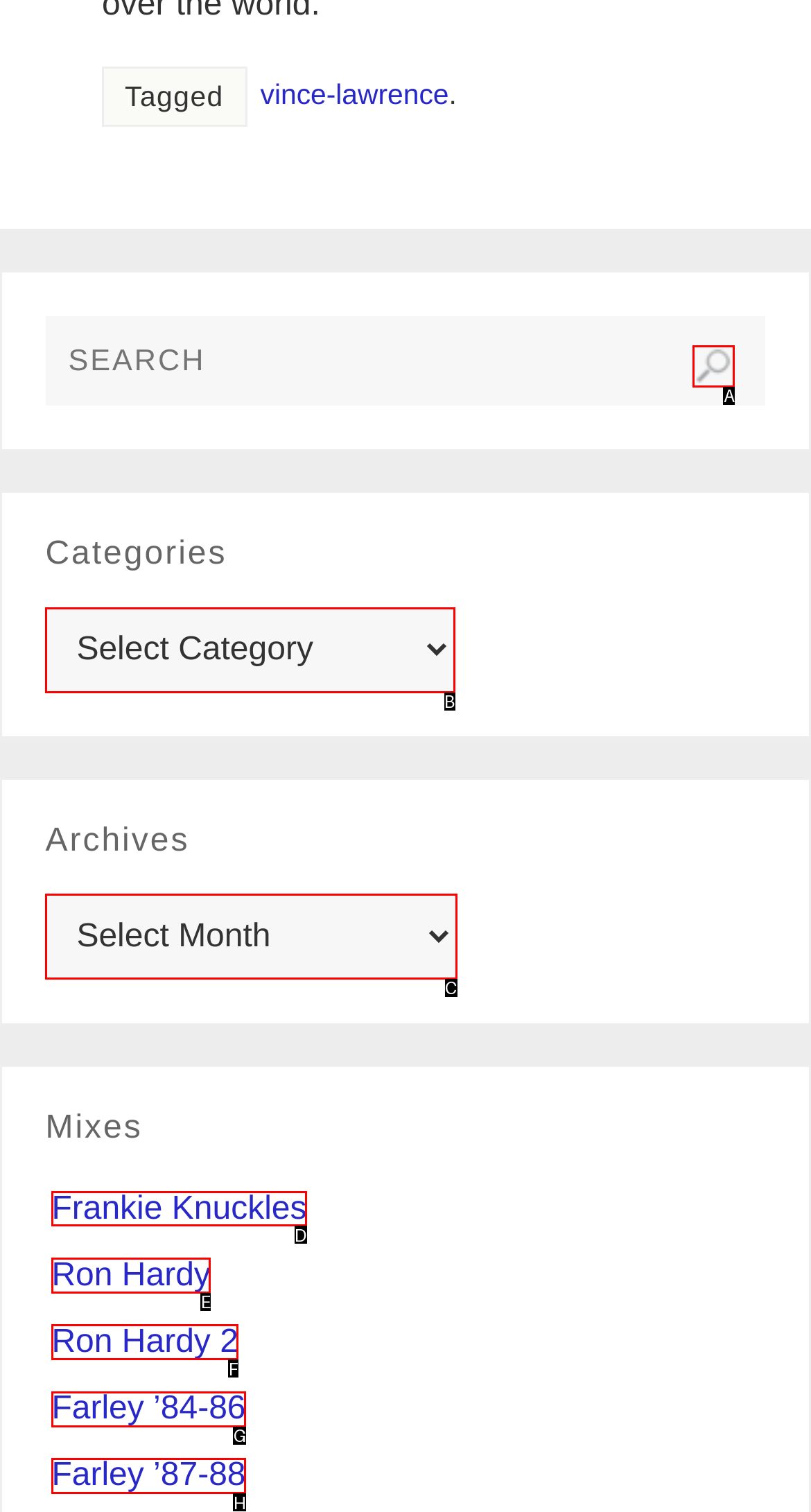Identify the correct letter of the UI element to click for this task: Visit Frankie Knuckles' page
Respond with the letter from the listed options.

D